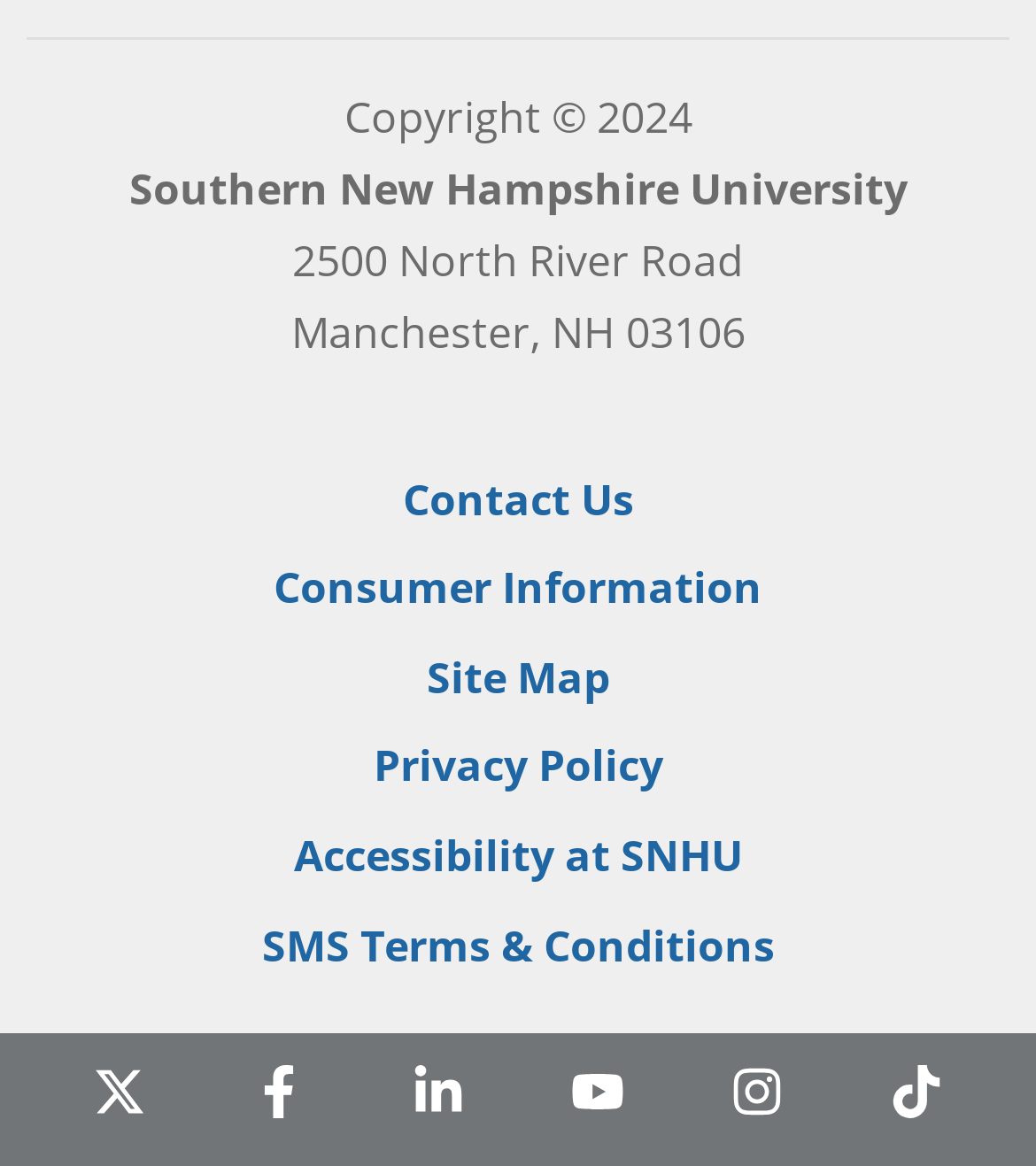Respond with a single word or phrase for the following question: 
How many social media platforms are listed?

6